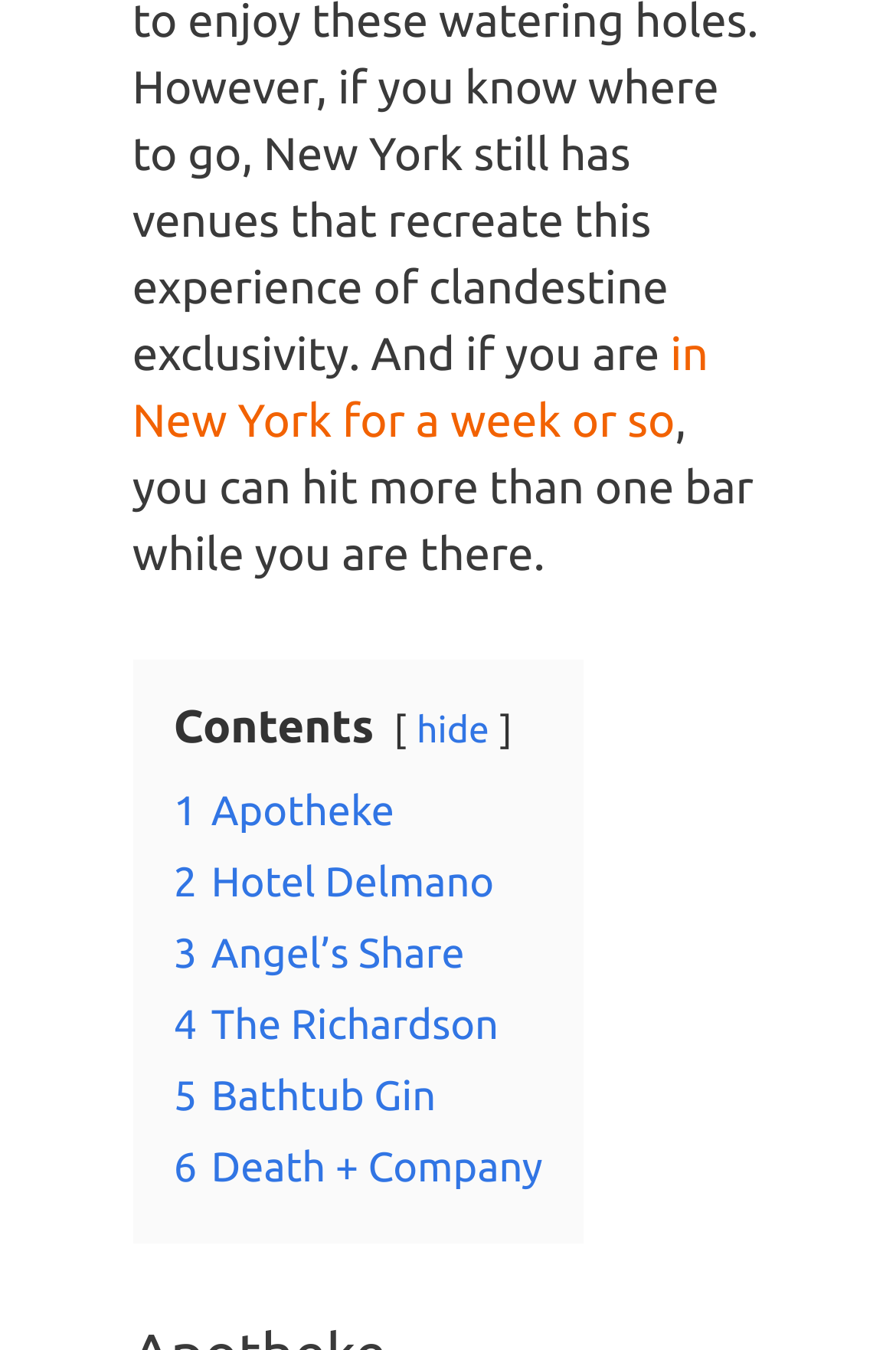What is the topic of the webpage?
Using the image as a reference, give an elaborate response to the question.

The webpage appears to be a list of bars in New York, as indicated by the links '1 Apotheke', '2 Hotel Delmano', and so on, which suggest different bar names. The text 'in New York for a week or so' also implies that the webpage is related to New York.